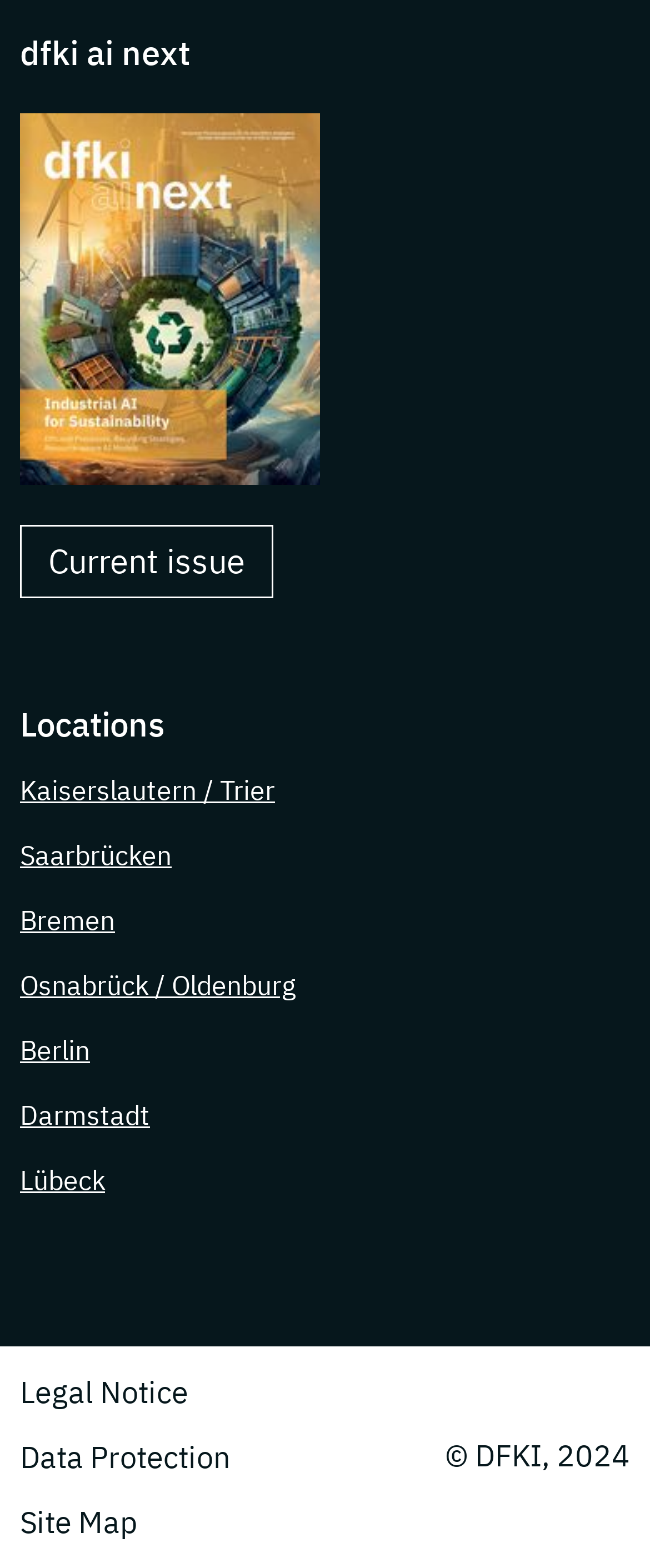Determine the bounding box coordinates of the target area to click to execute the following instruction: "Visit site map."

[0.031, 0.95, 0.354, 0.992]